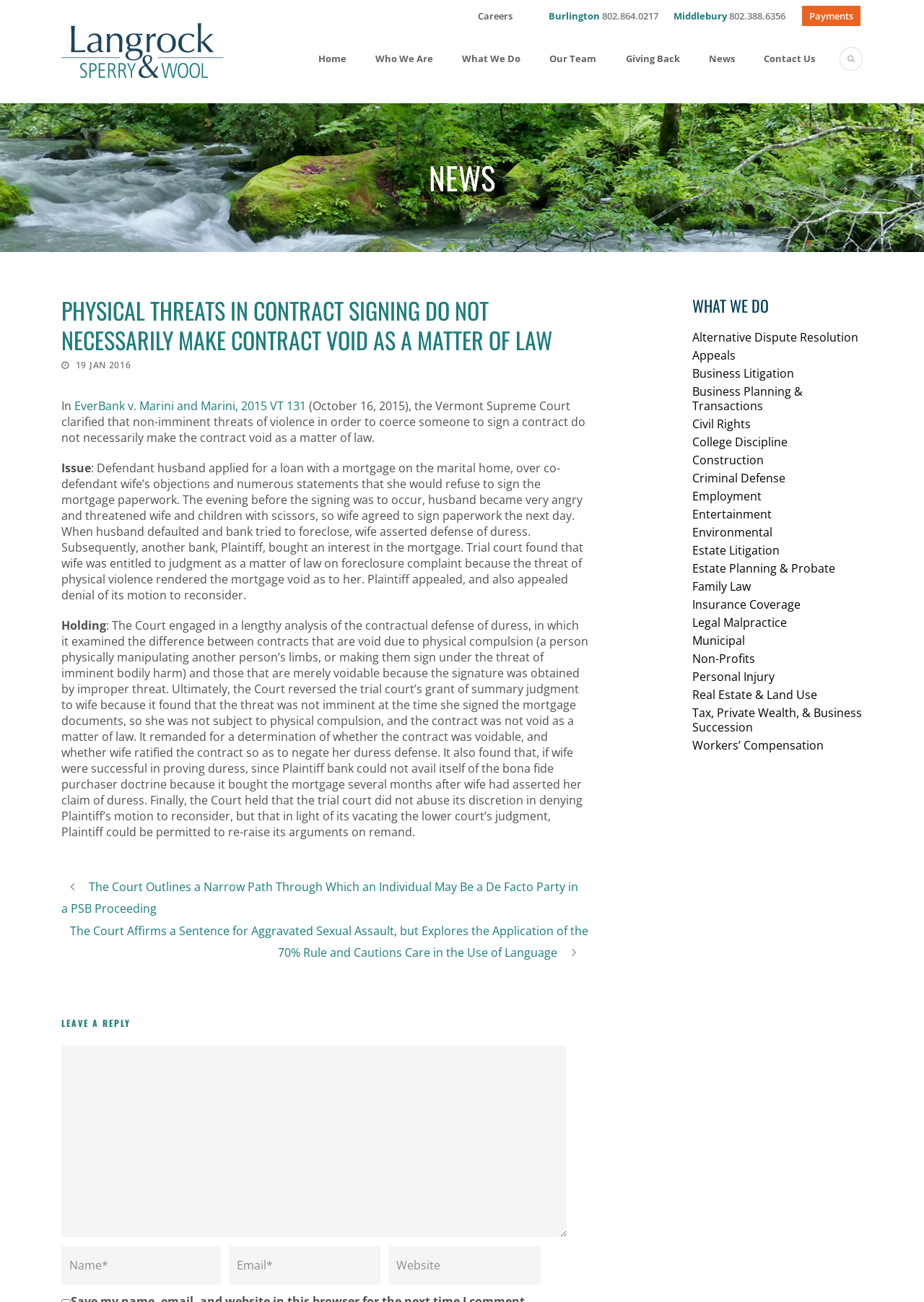Please provide a comprehensive answer to the question below using the information from the image: What is the name of the law firm?

The name of the law firm can be found at the top of the webpage, which is 'Physical Threats in Contract Signing Do Not Necessarily Make Contract Void as a Matter of Law - Langrock'.